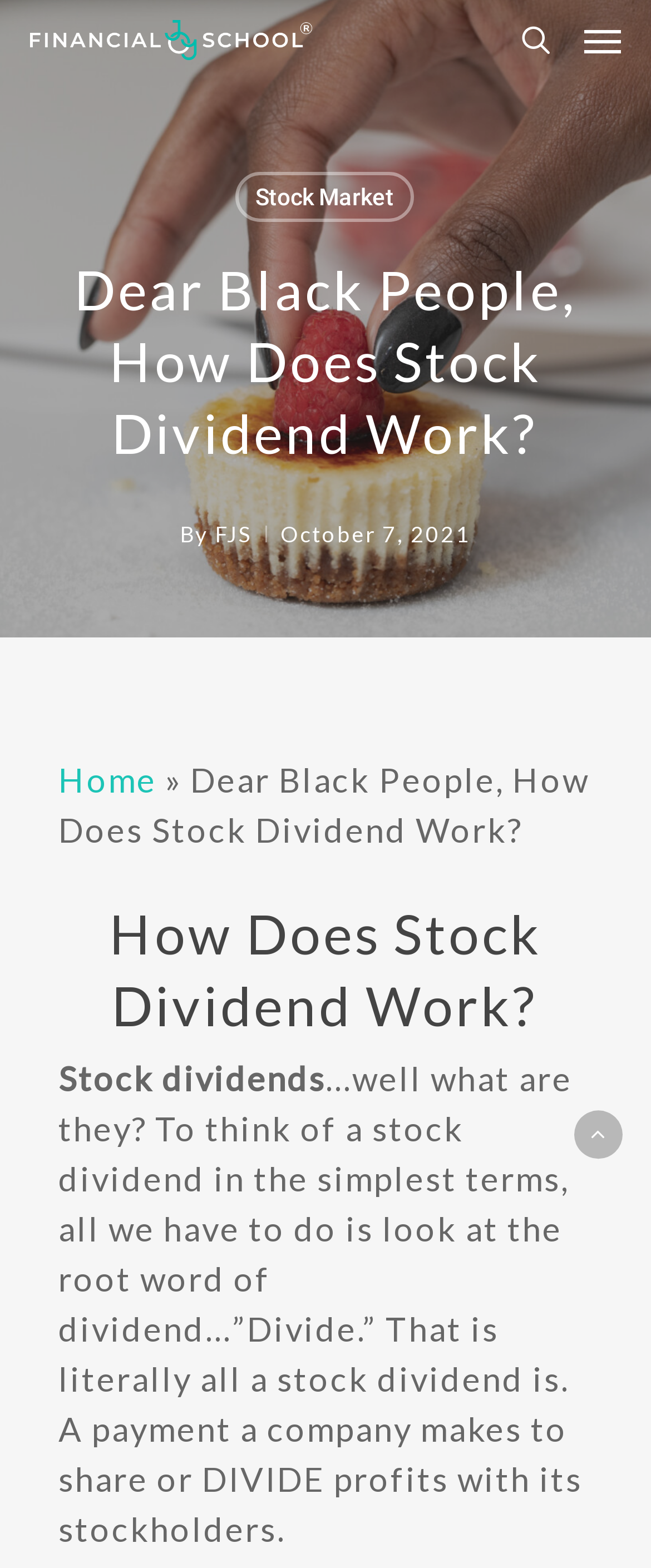What is the name of the website?
Use the information from the image to give a detailed answer to the question.

The name of the website can be found at the top left corner of the webpage, where it says 'Financial Joy School' in multiple images and a link.